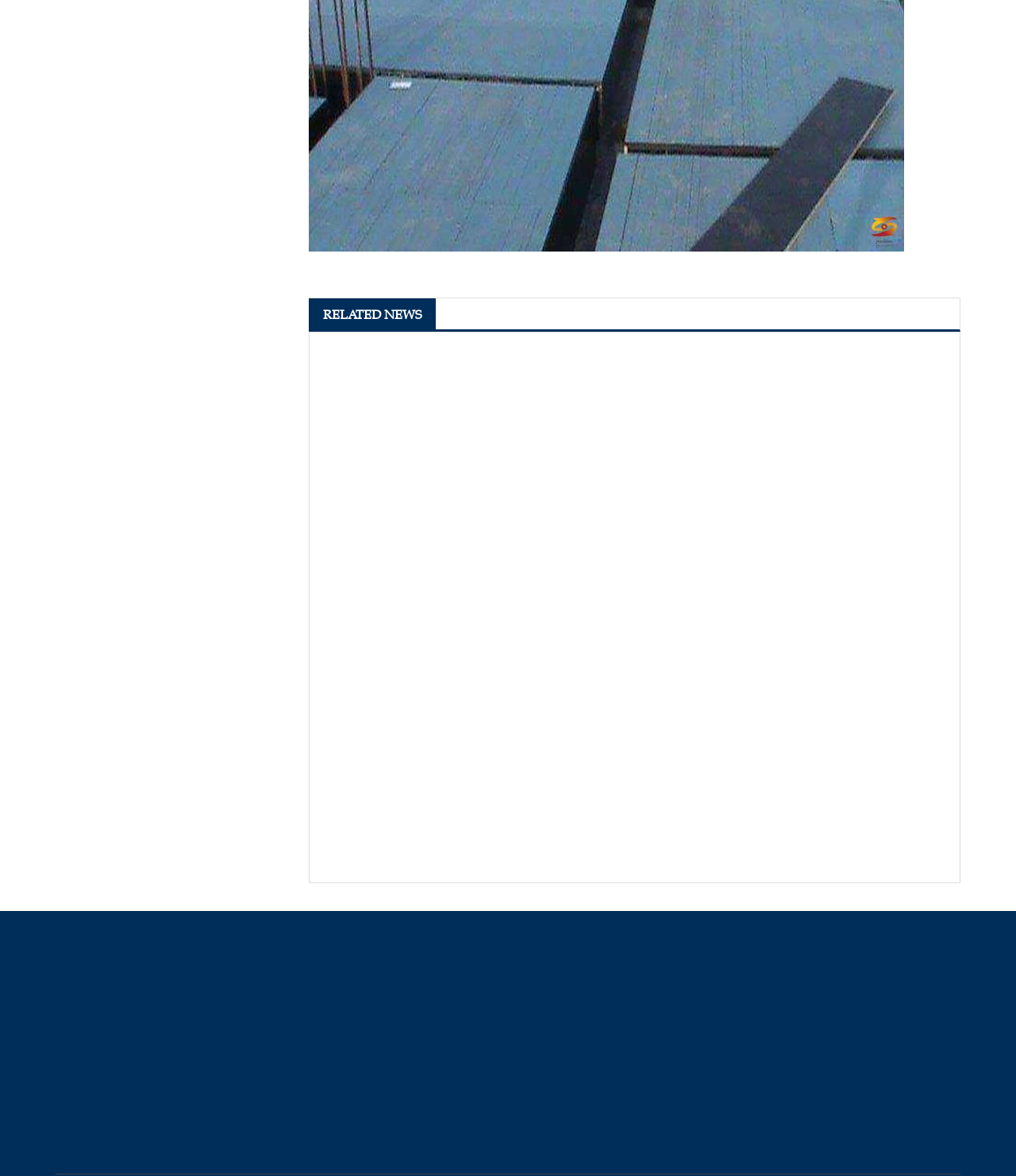Find the bounding box coordinates of the element to click in order to complete the given instruction: "Click on the button 'Submit'."

[0.286, 0.953, 0.372, 0.979]